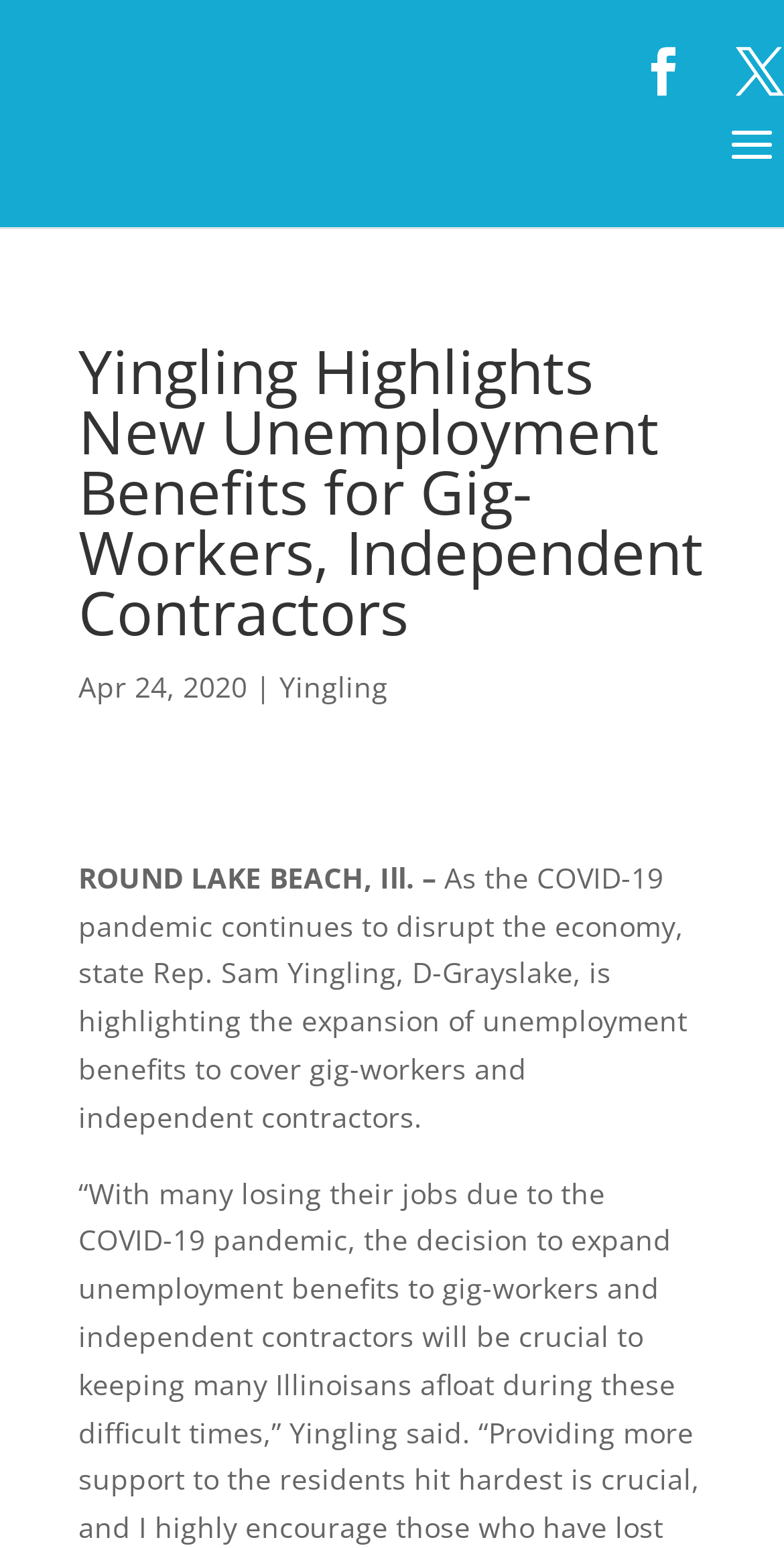Who is highlighting new unemployment benefits?
Using the visual information, answer the question in a single word or phrase.

Sam Yingling